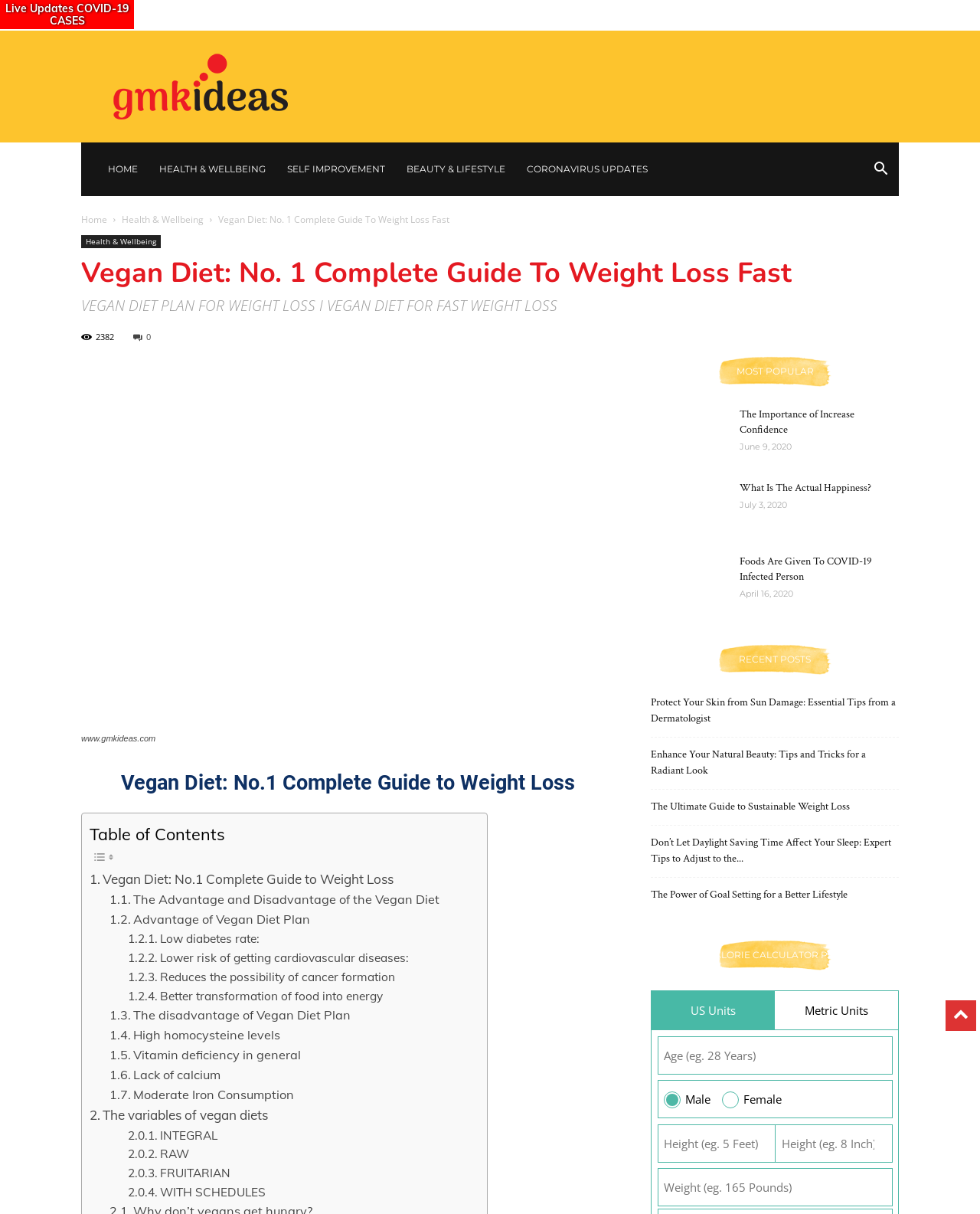Indicate the bounding box coordinates of the clickable region to achieve the following instruction: "View the post 'The Importance of Increase Confidence'."

[0.755, 0.335, 0.917, 0.36]